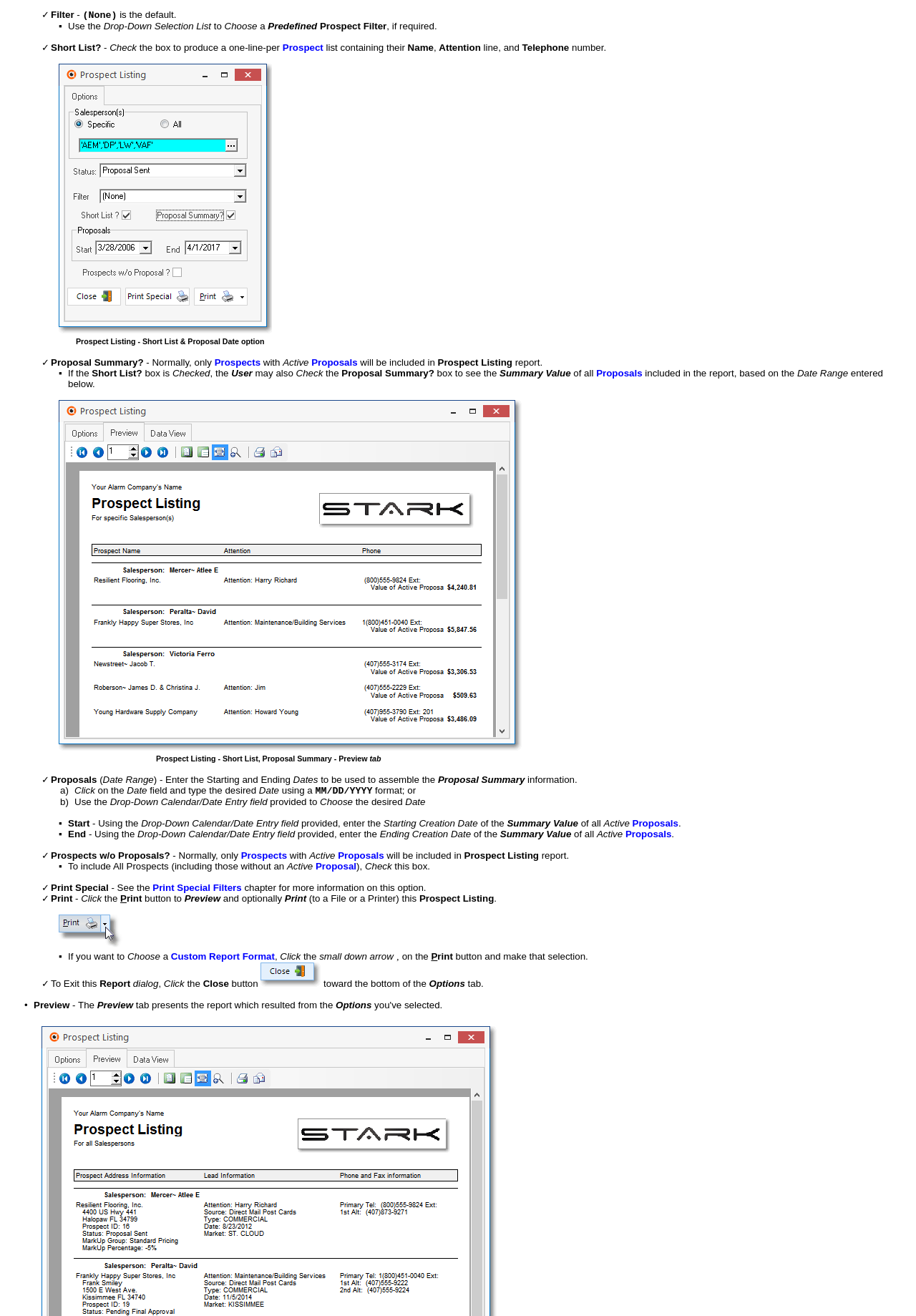What is the purpose of the Short List?
Look at the screenshot and respond with a single word or phrase.

Produce a one-line-per prospect list